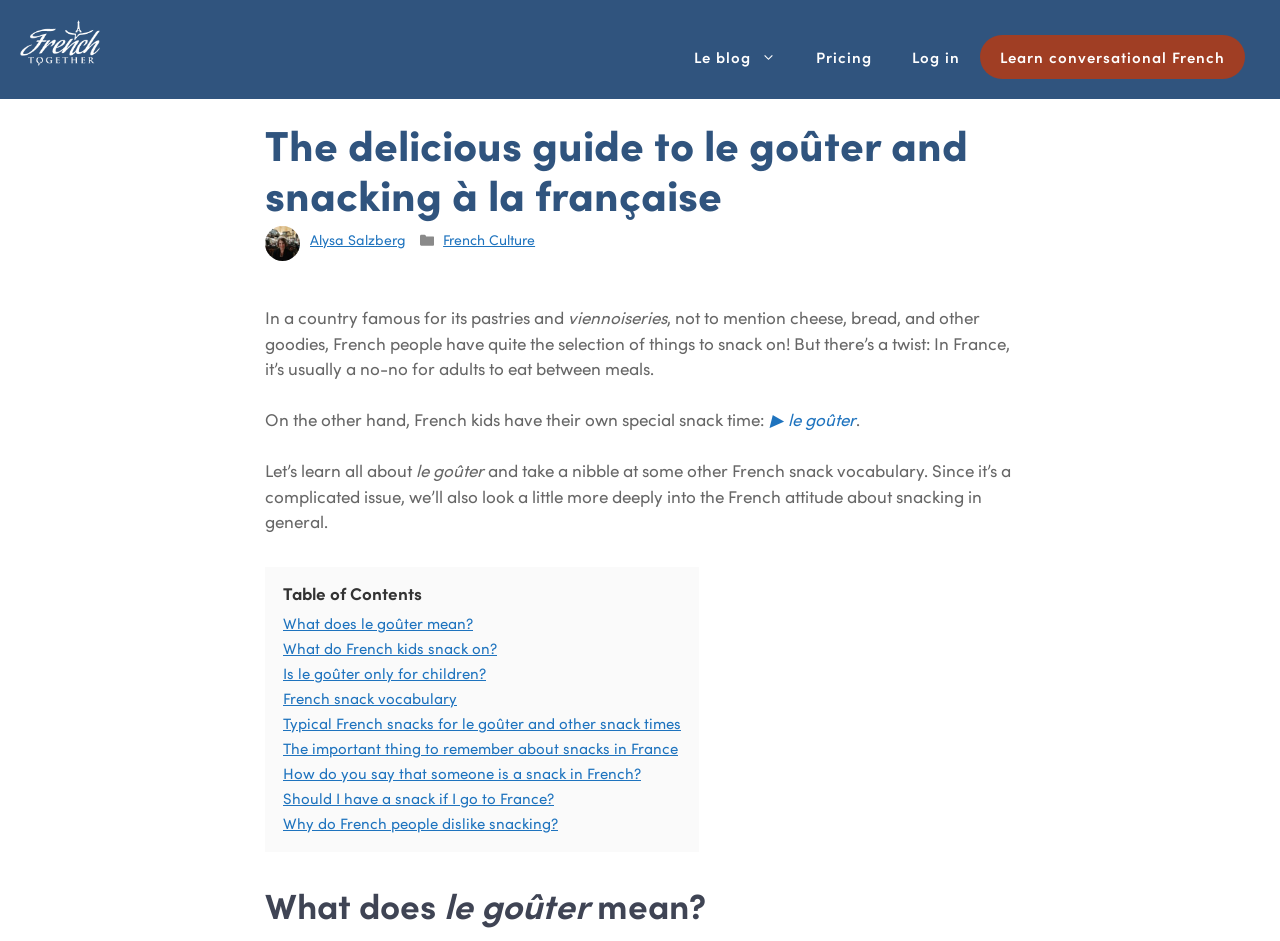Show the bounding box coordinates of the region that should be clicked to follow the instruction: "Check out the blog post by Alysa Salzberg."

[0.242, 0.244, 0.317, 0.265]